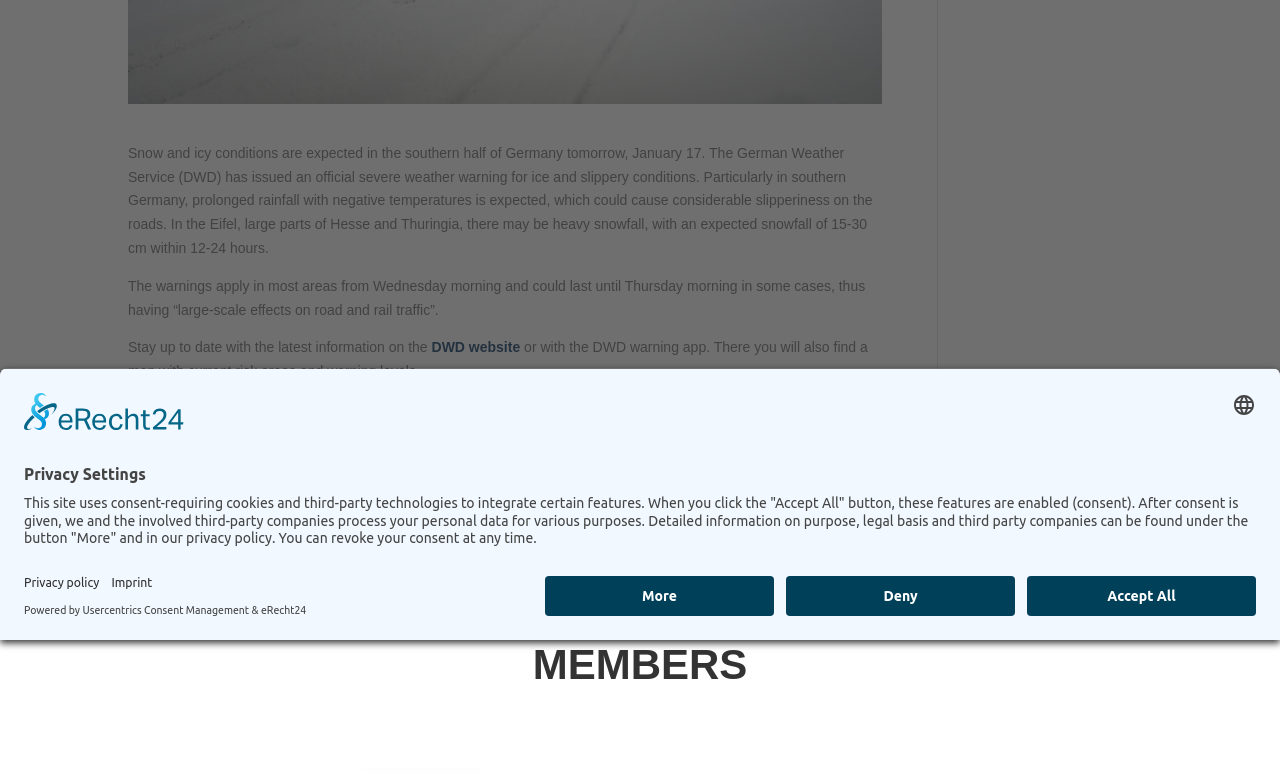Predict the bounding box of the UI element based on the description: "Imprint". The coordinates should be four float numbers between 0 and 1, formatted as [left, top, right, bottom].

[0.087, 0.739, 0.119, 0.762]